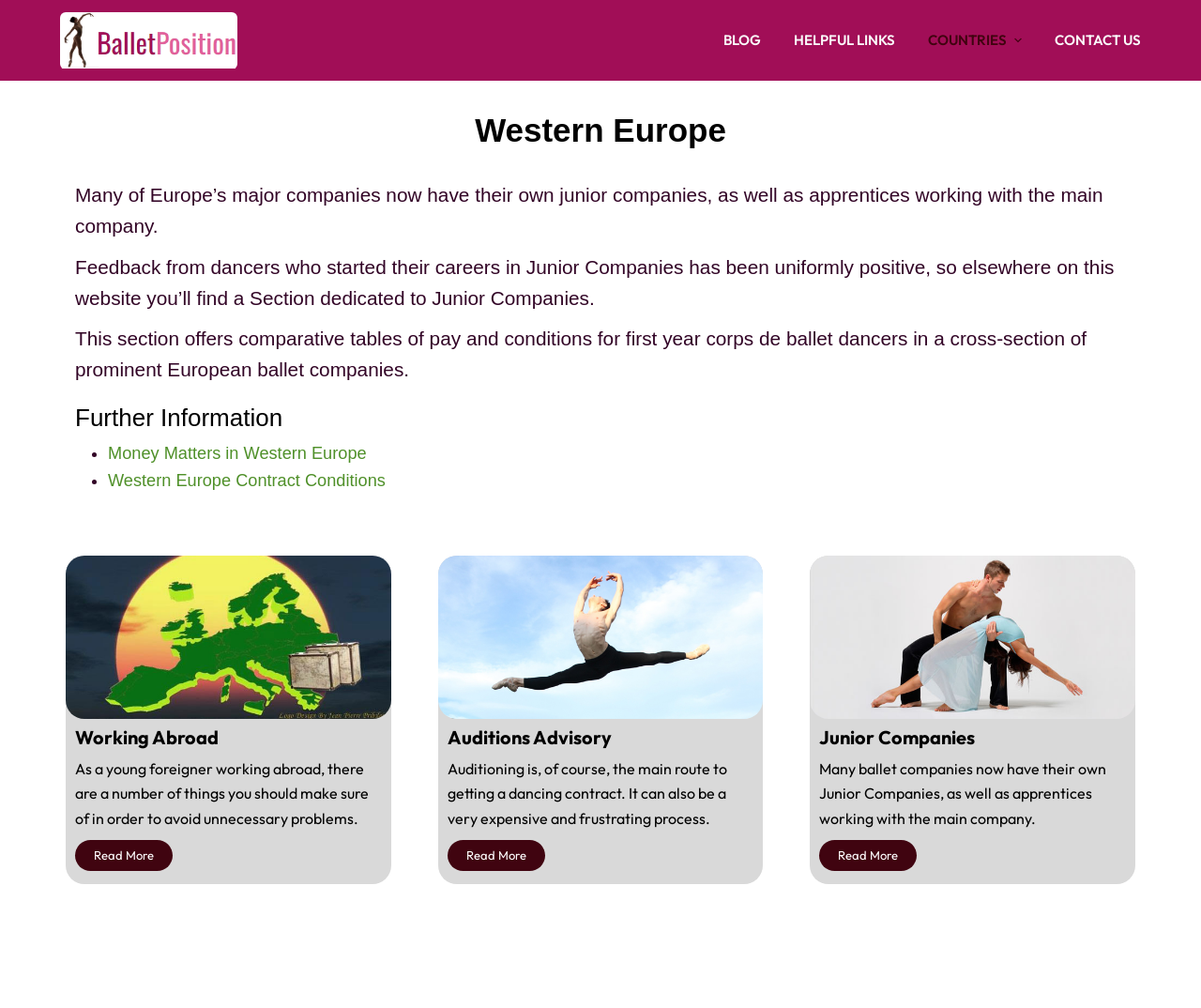Generate a thorough caption detailing the webpage content.

The webpage is about Western Europe, specifically focusing on ballet positions and companies. At the top left corner, there is a link to "Skip to content". Next to it, there is a link to "Ballet Position" with an accompanying image. 

On the top right side, there is a navigation menu with several menu items, including "BLOG", "HELPFUL LINKS", "COUNTRIES", and "CONTACT US". The "COUNTRIES" menu item has a small image next to it.

Below the navigation menu, there is a heading that reads "Western Europe". Underneath, there are three paragraphs of text discussing junior companies and apprentices in European ballet companies. 

Further down, there are three sections with headings: "Further Information", "Working Abroad", and "Auditions Advisory". Each section has a list of links or text providing more information on the respective topics. The "Further Information" section has two links, "Money Matters in Western Europe" and "Western Europe Contract Conditions", both with bullet points. The "Working Abroad" and "Auditions Advisory" sections have a paragraph of text each, followed by a "Read More" link.

On the right side of the "Working Abroad" section, there is another section with a heading "Junior Companies", which also has a paragraph of text and a "Read More" link.